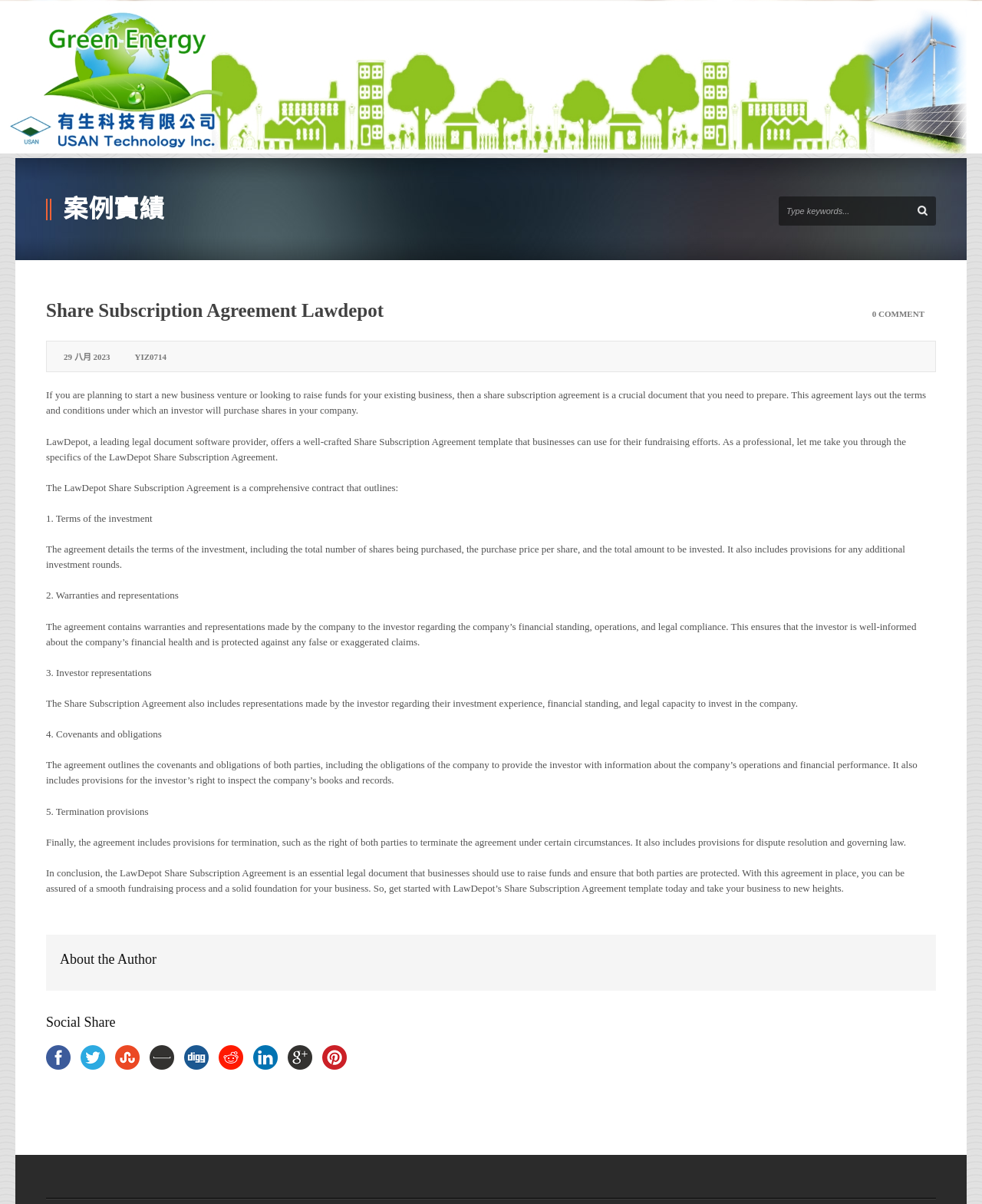What is the name of the author of the article?
Answer the question with a single word or phrase, referring to the image.

YIZ0714